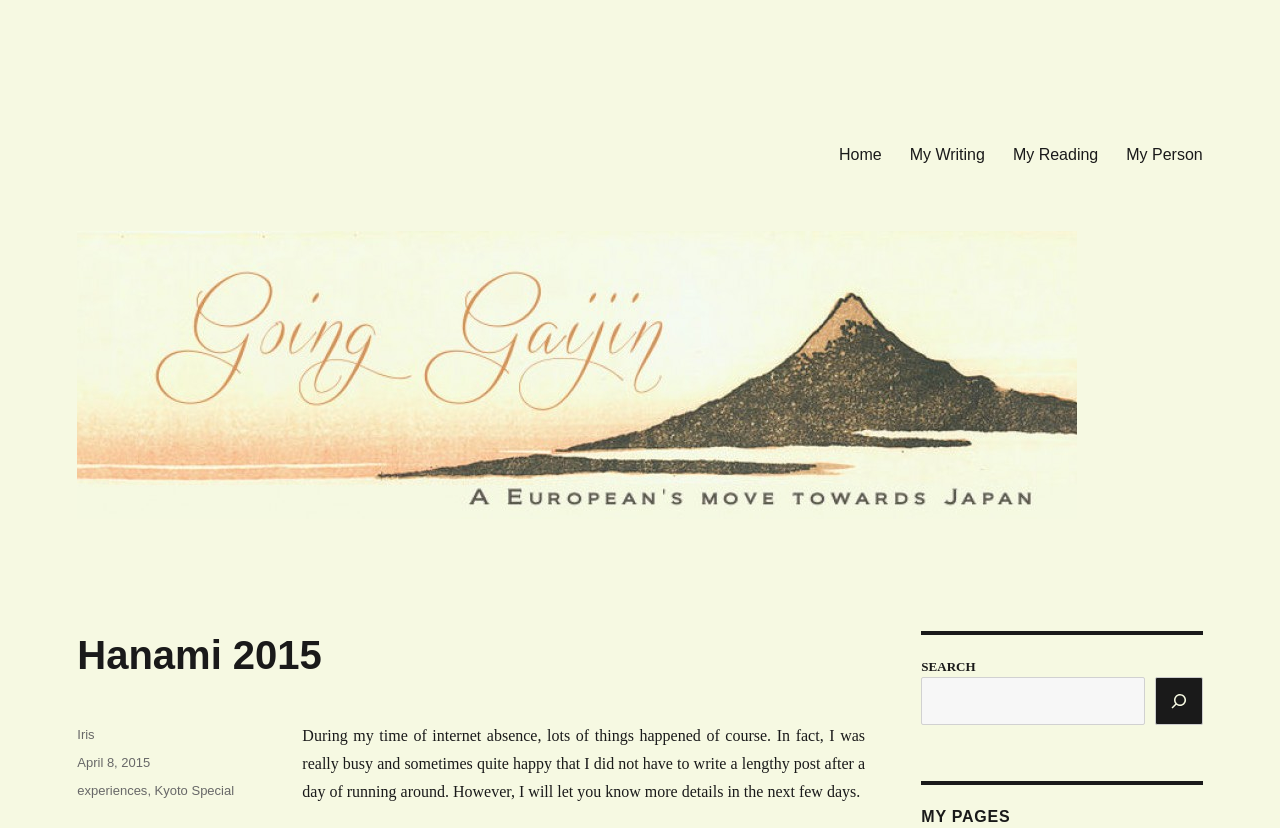Analyze the image and give a detailed response to the question:
What is the category of this post?

I found the answer by looking at the footer section of the webpage, where it says 'Categories' followed by two links: 'experiences' and 'Kyoto Special', which indicates that this post belongs to these two categories.